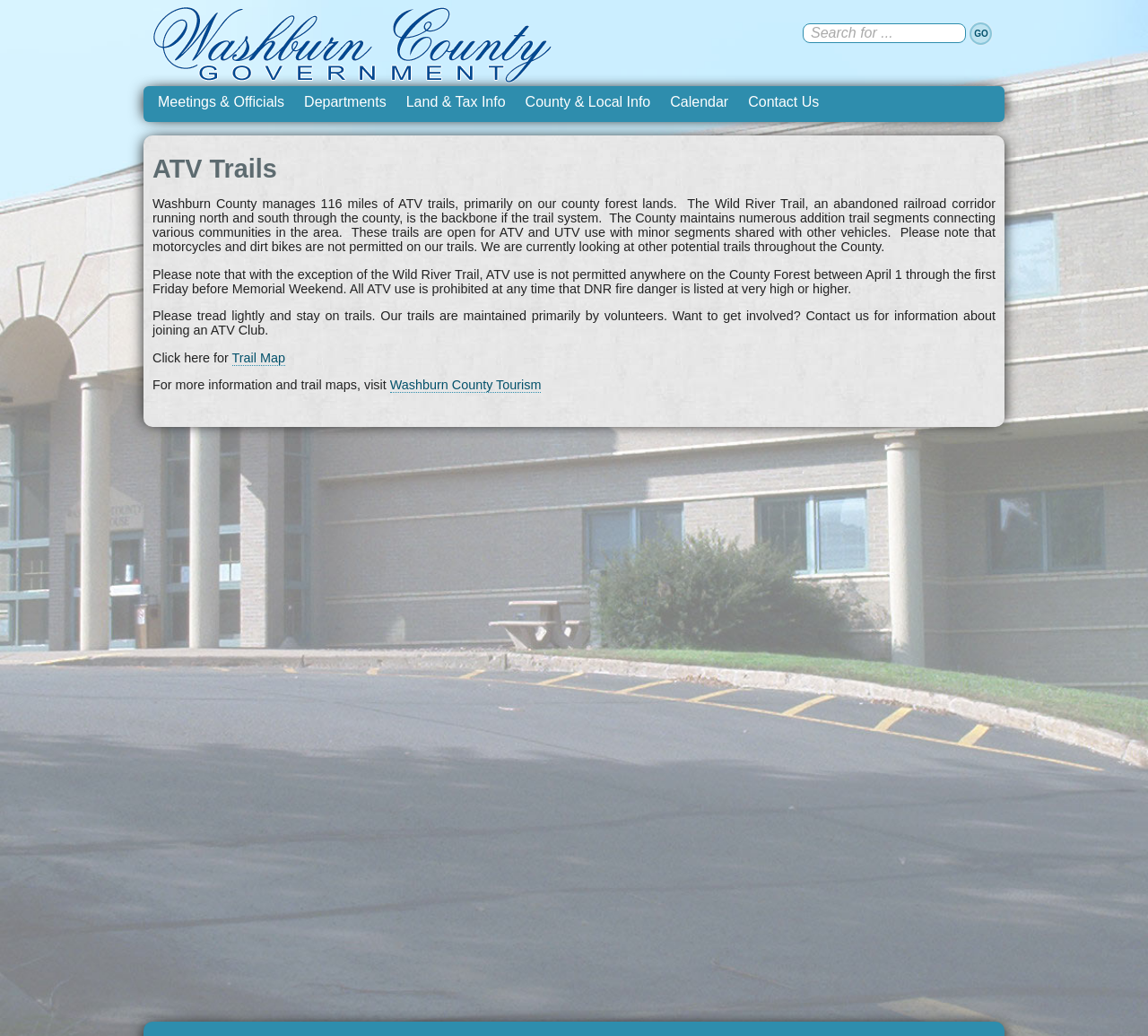Given the description of a UI element: "alt="Washburn County Government"", identify the bounding box coordinates of the matching element in the webpage screenshot.

[0.125, 0.0, 0.512, 0.083]